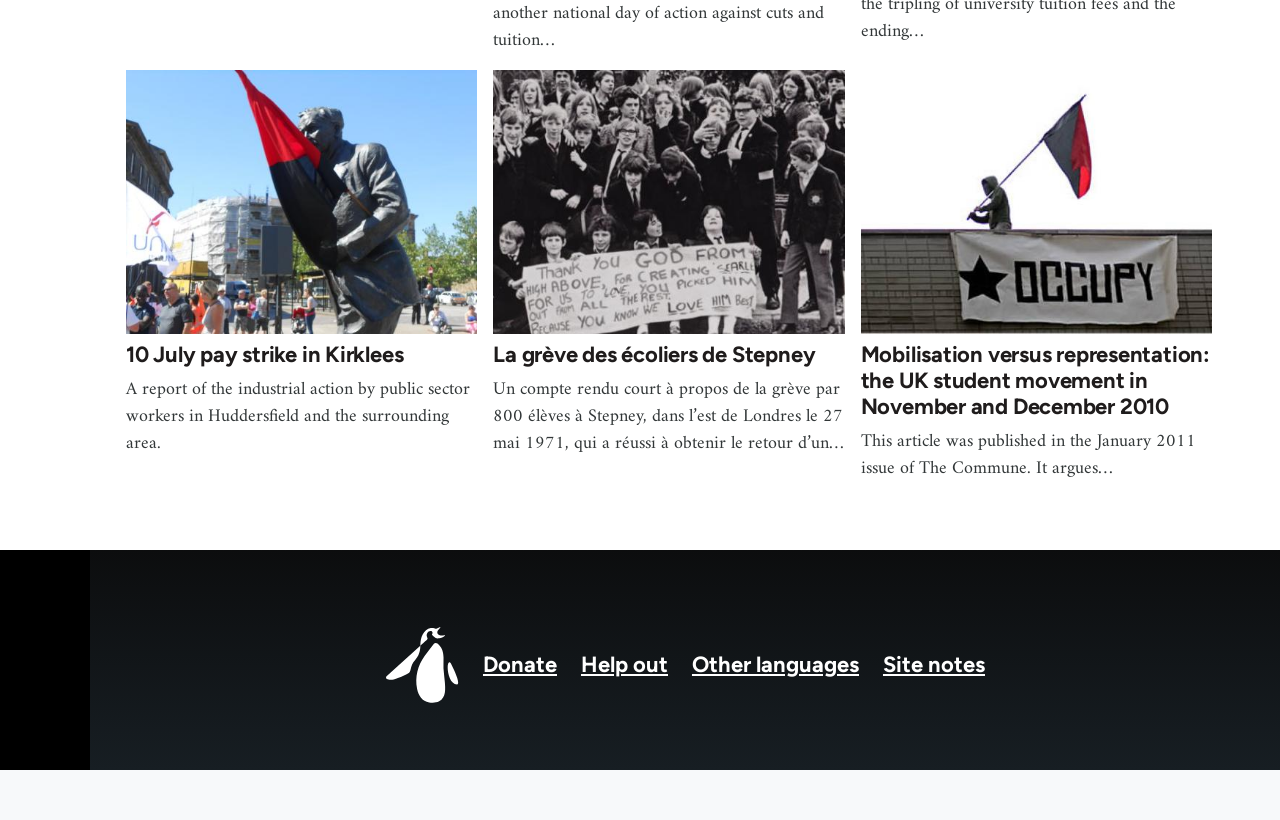Locate the coordinates of the bounding box for the clickable region that fulfills this instruction: "Go to Home".

[0.301, 0.765, 0.359, 0.857]